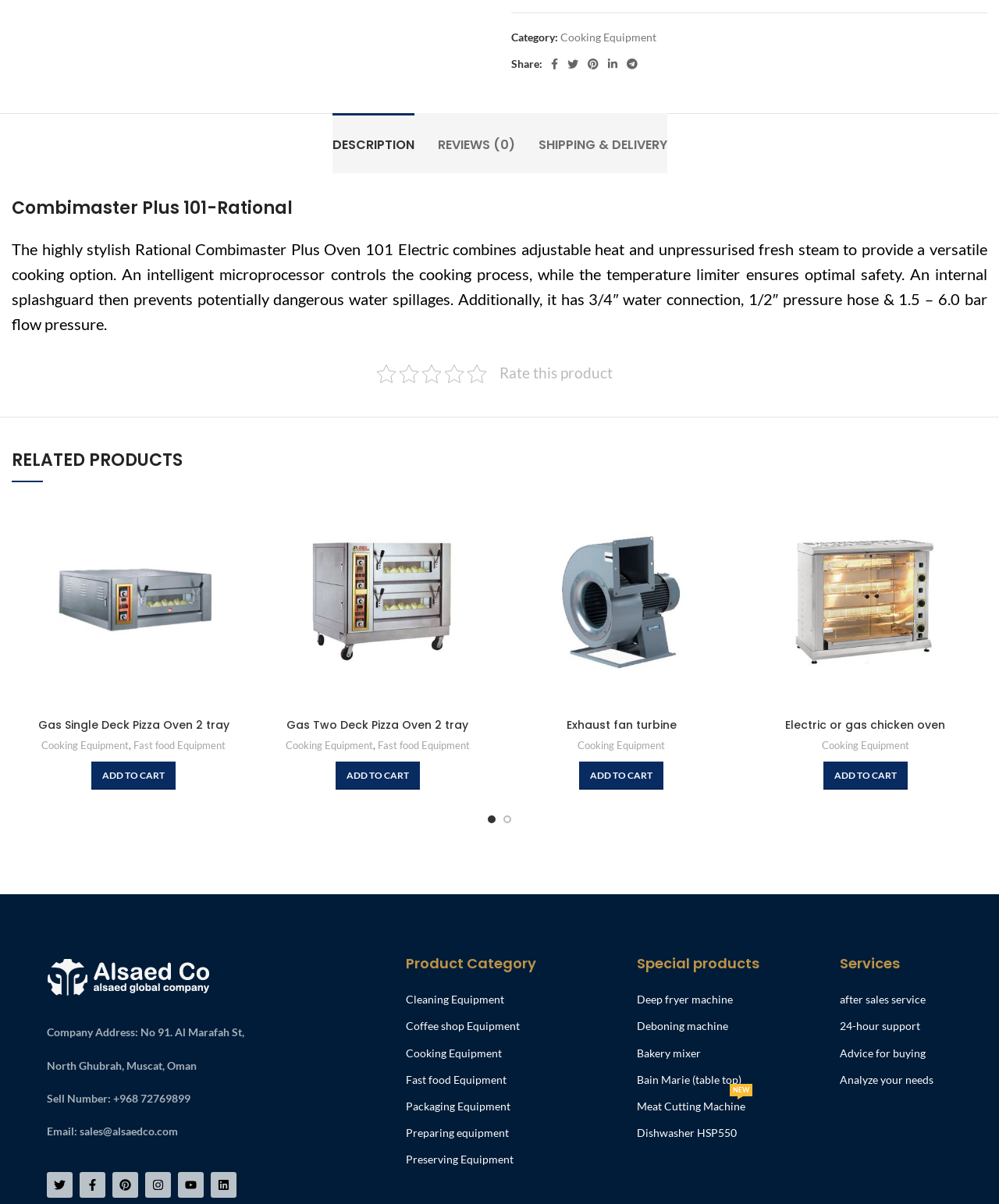How many related products are displayed?
Using the details from the image, give an elaborate explanation to answer the question.

I scrolled down the webpage and found the 'RELATED PRODUCTS' section, which displays 4 related products with their images and links.